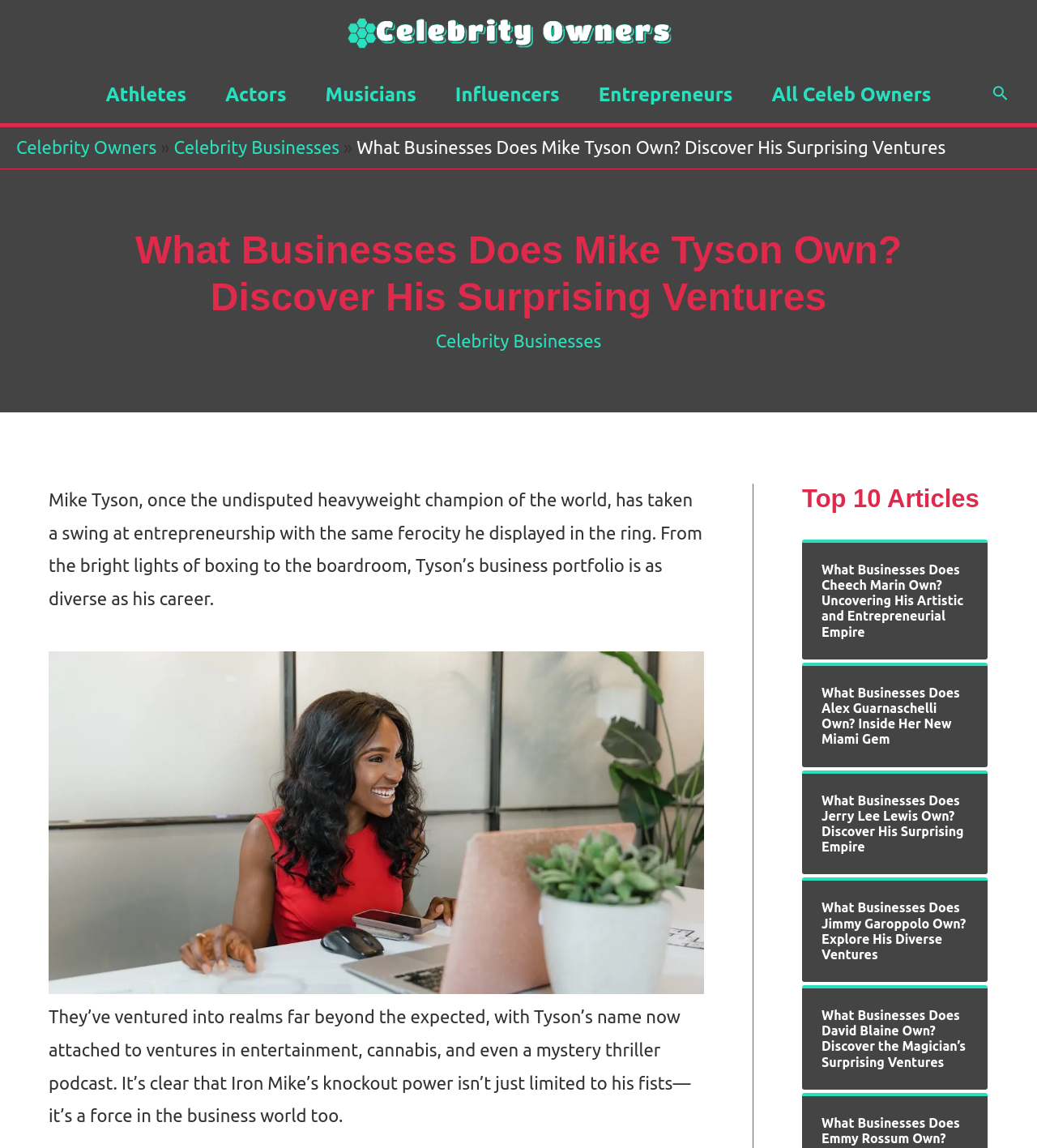Based on the element description: "All Celeb Owners", identify the UI element and provide its bounding box coordinates. Use four float numbers between 0 and 1, [left, top, right, bottom].

[0.725, 0.058, 0.917, 0.107]